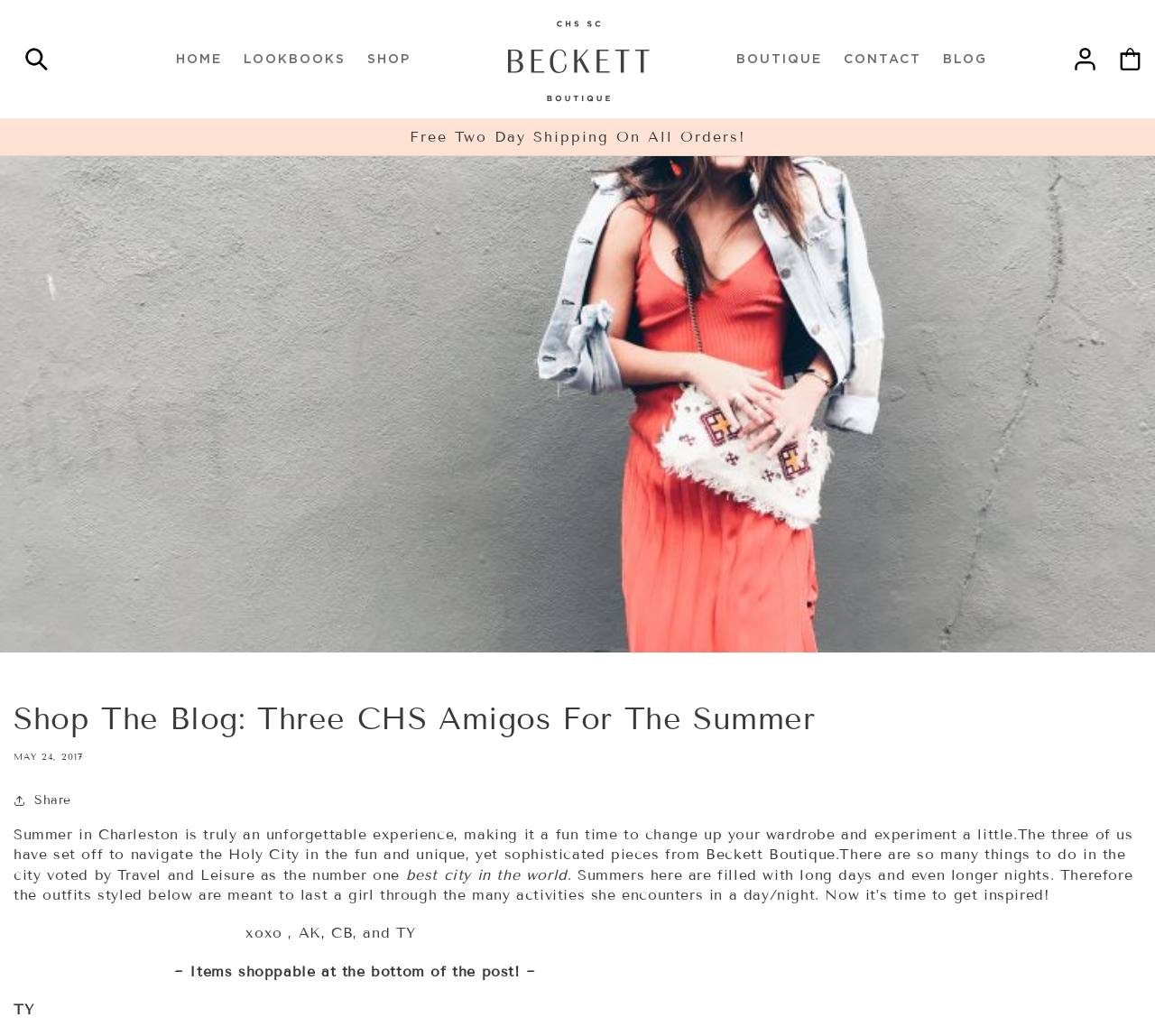Identify the bounding box coordinates of the section to be clicked to complete the task described by the following instruction: "View the blog". The coordinates should be four float numbers between 0 and 1, formatted as [left, top, right, bottom].

[0.807, 0.038, 0.864, 0.075]